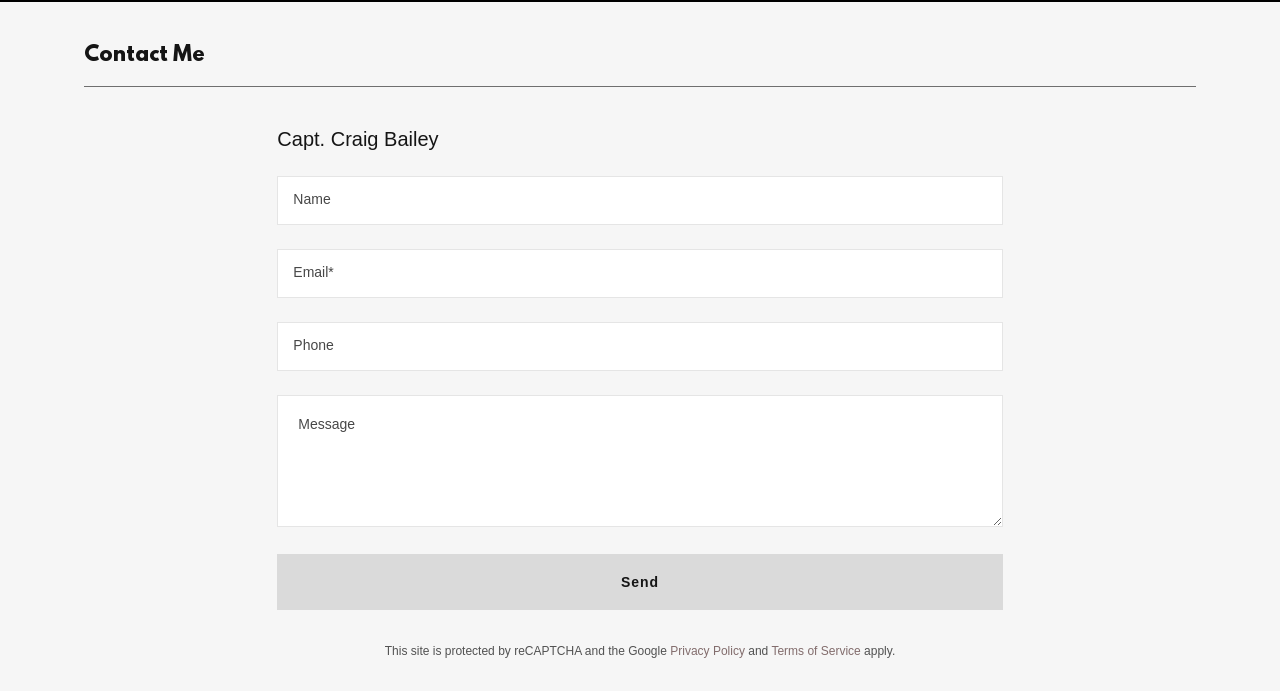Determine the bounding box for the UI element described here: "Terms of Service".

[0.603, 0.932, 0.672, 0.953]